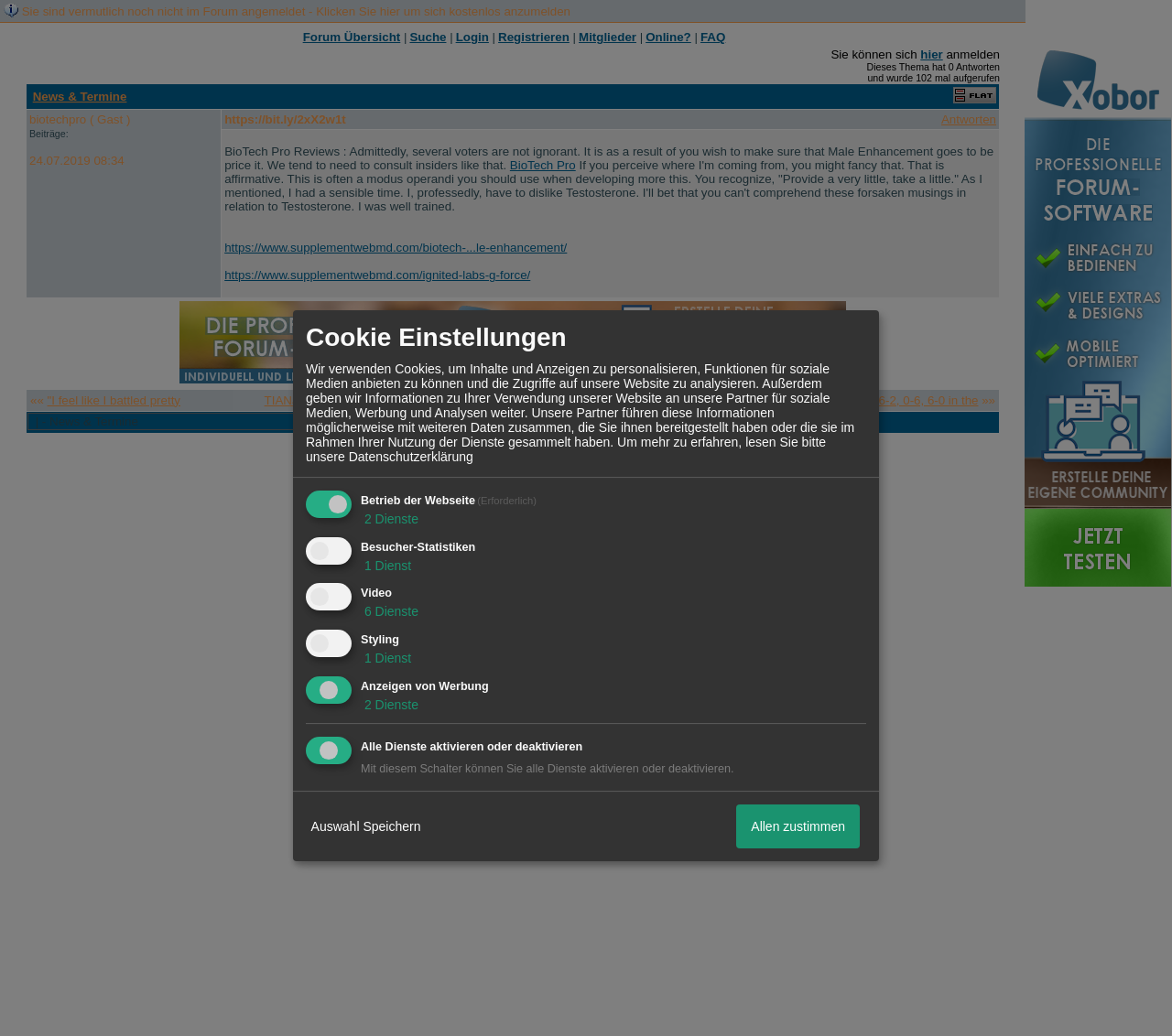Bounding box coordinates are specified in the format (top-left x, top-left y, bottom-right x, bottom-right y). All values are floating point numbers bounded between 0 and 1. Please provide the bounding box coordinate of the region this sentence describes: https://www.supplementwebmd.com/ignited-labs-g-force/

[0.192, 0.259, 0.453, 0.272]